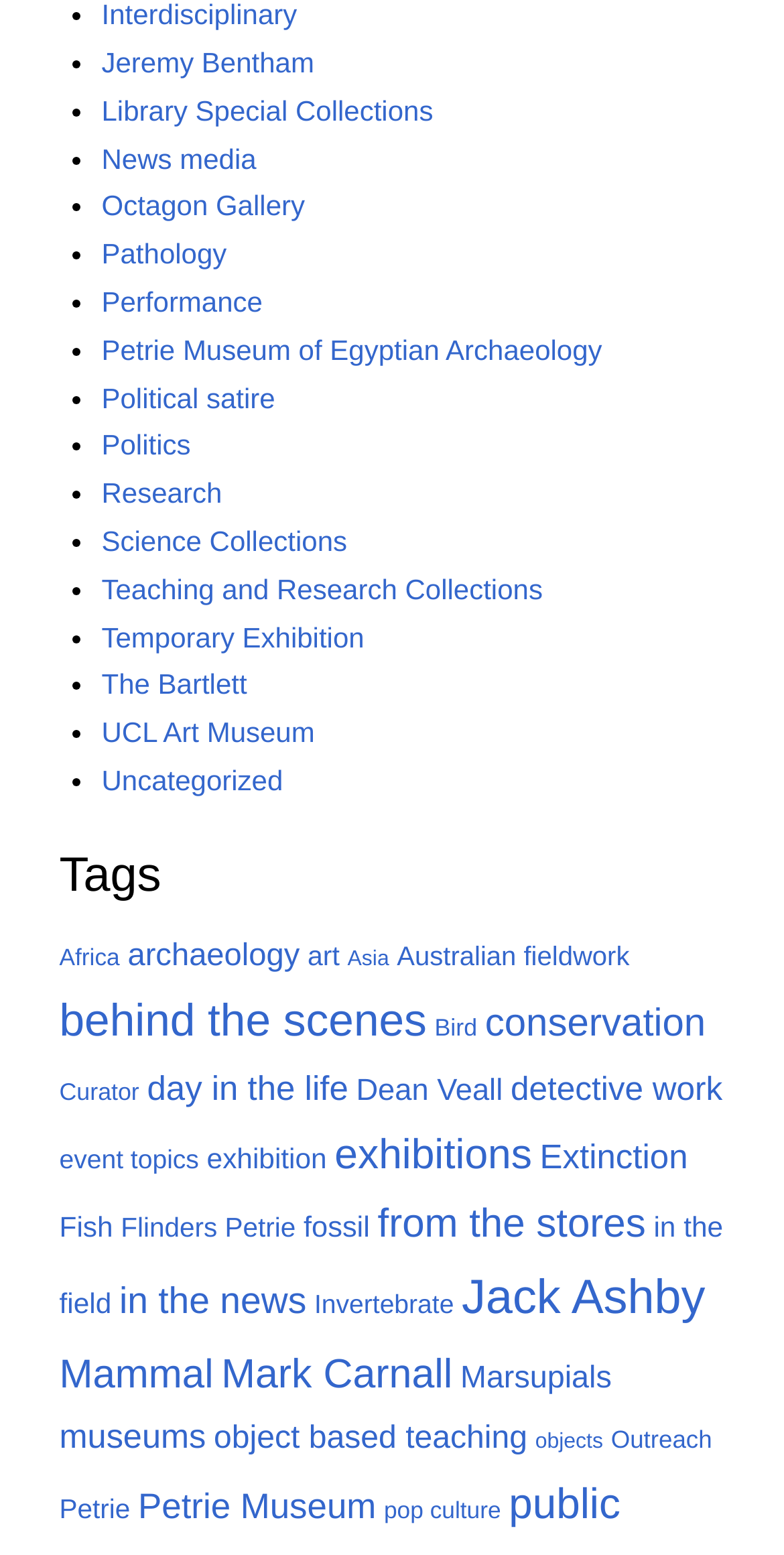Locate the bounding box coordinates of the area that needs to be clicked to fulfill the following instruction: "Get involved with the organization". The coordinates should be in the format of four float numbers between 0 and 1, namely [left, top, right, bottom].

None